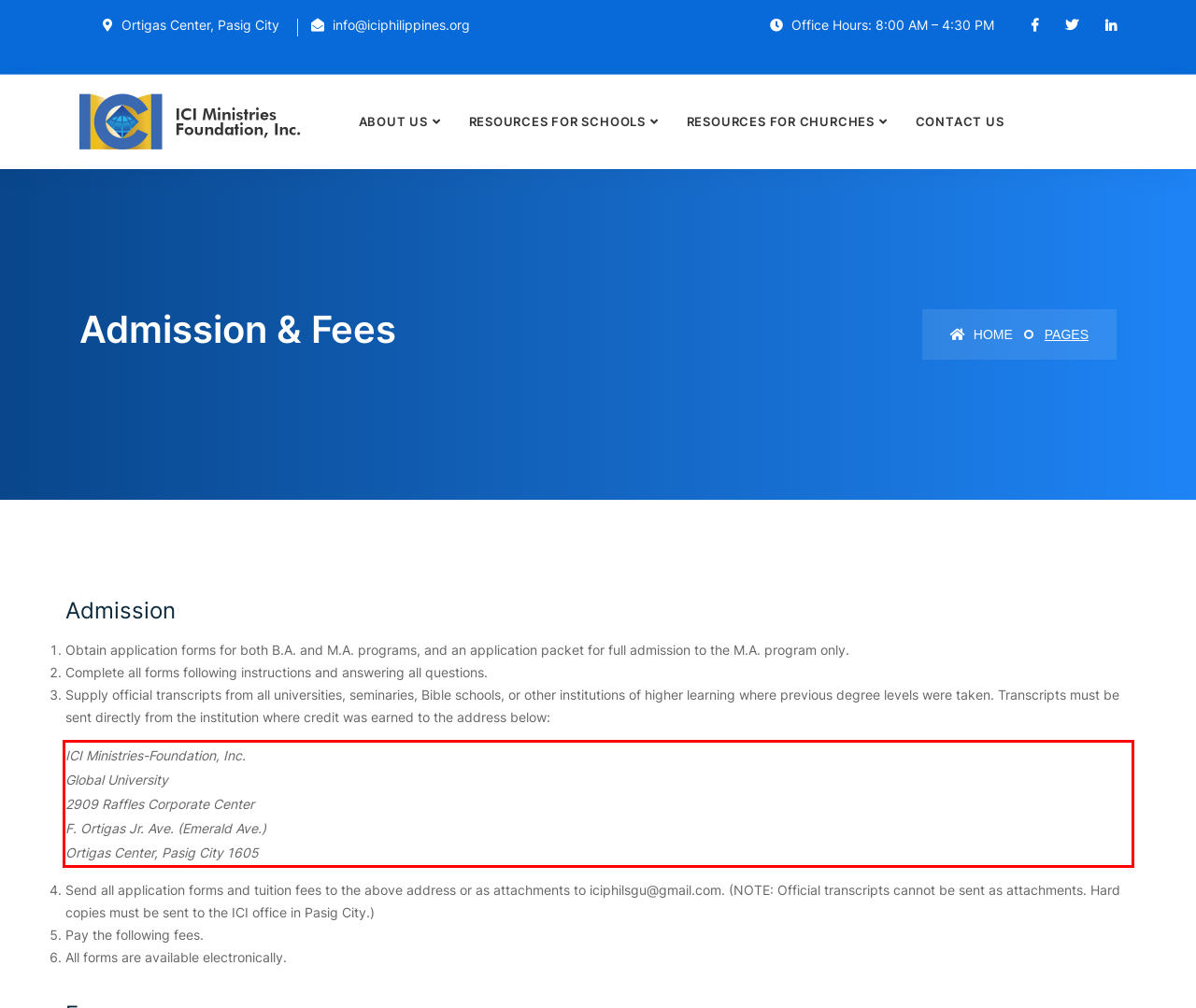With the provided screenshot of a webpage, locate the red bounding box and perform OCR to extract the text content inside it.

ICI Ministries-Foundation, Inc. Global University 2909 Raffles Corporate Center F. Ortigas Jr. Ave. (Emerald Ave.) Ortigas Center, Pasig City 1605